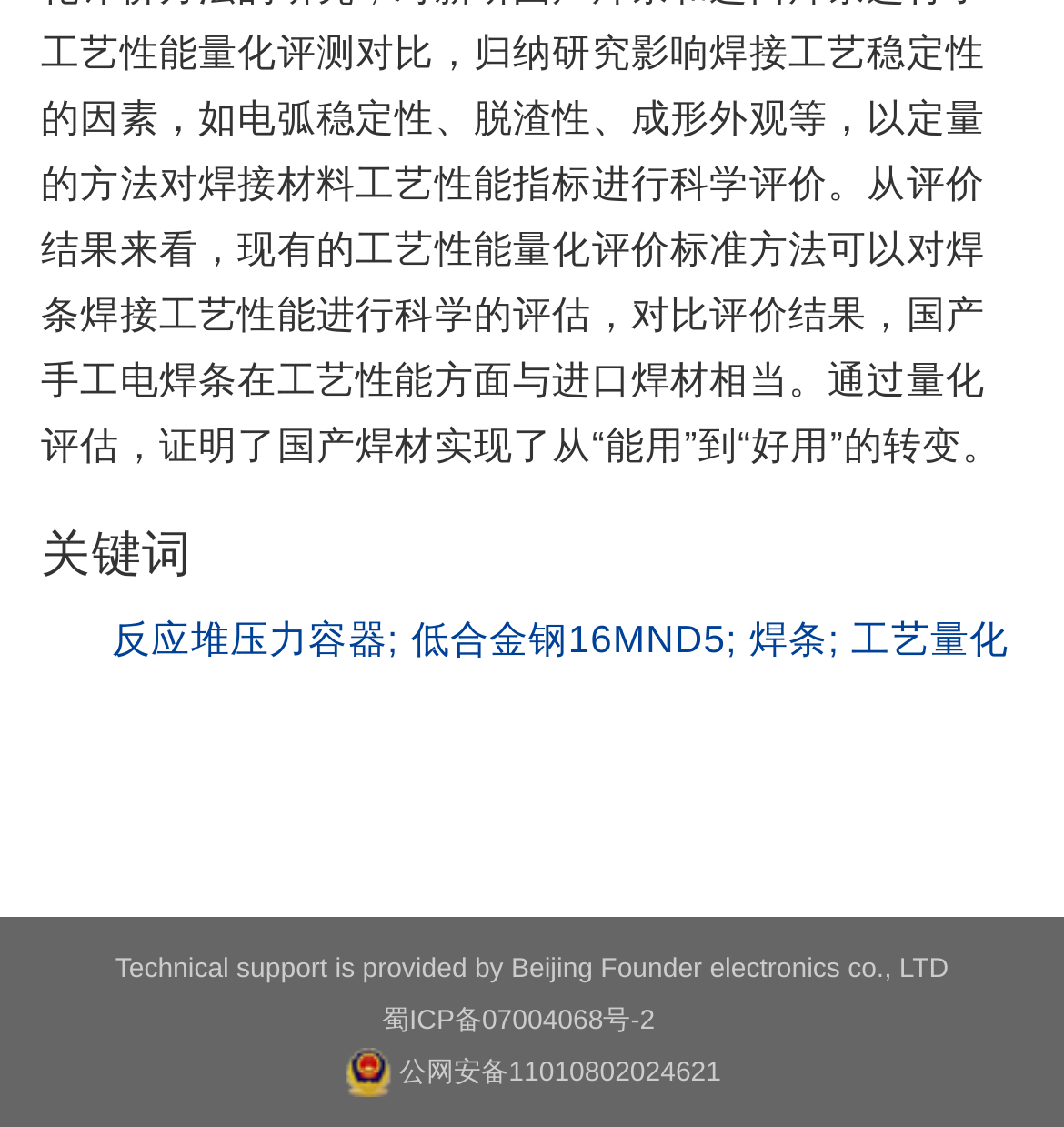Give a one-word or short phrase answer to this question: 
How many static text elements are there in the contentinfo section?

3